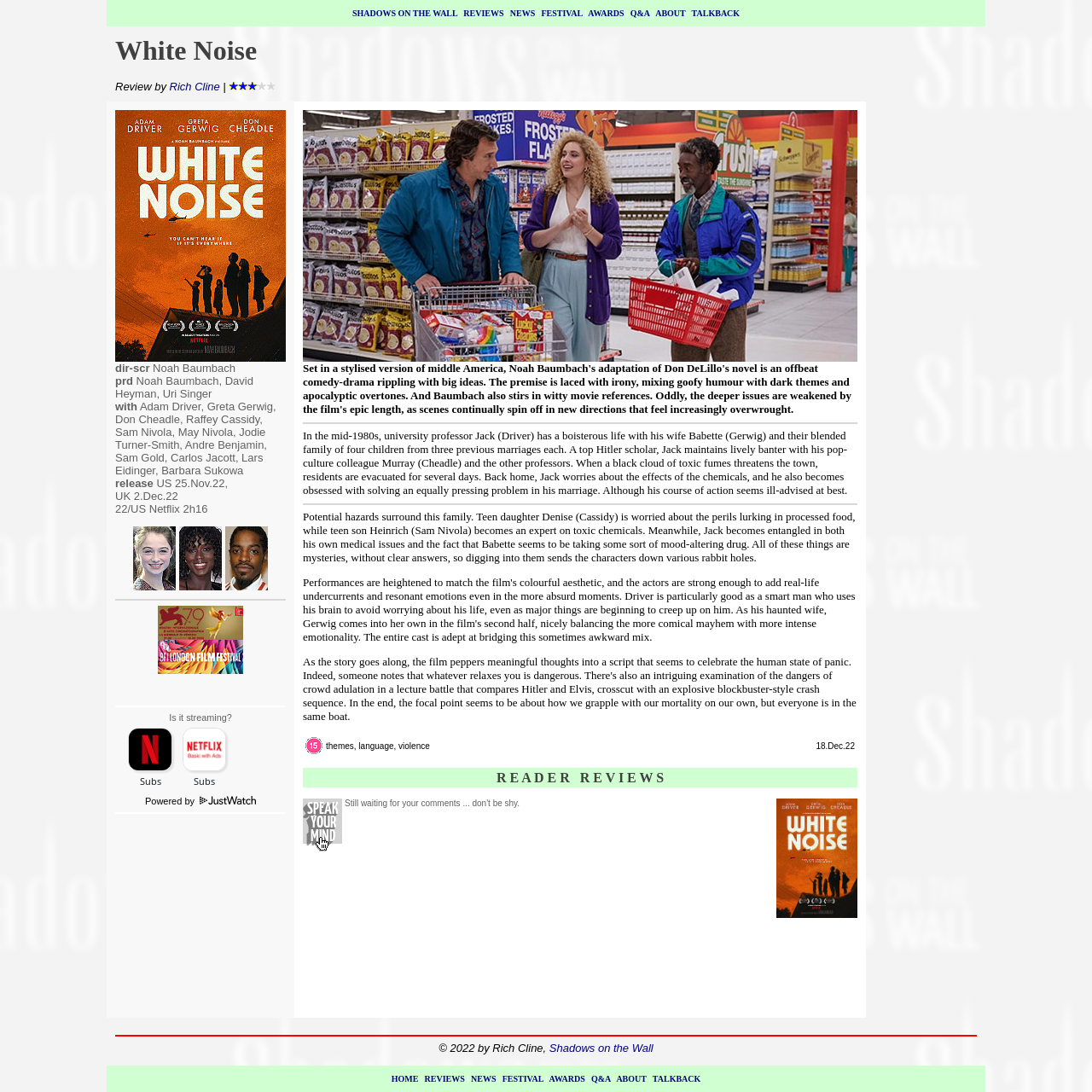What is the name of the actress who plays the role of Babette?
Using the screenshot, give a one-word or short phrase answer.

Greta Gerwig